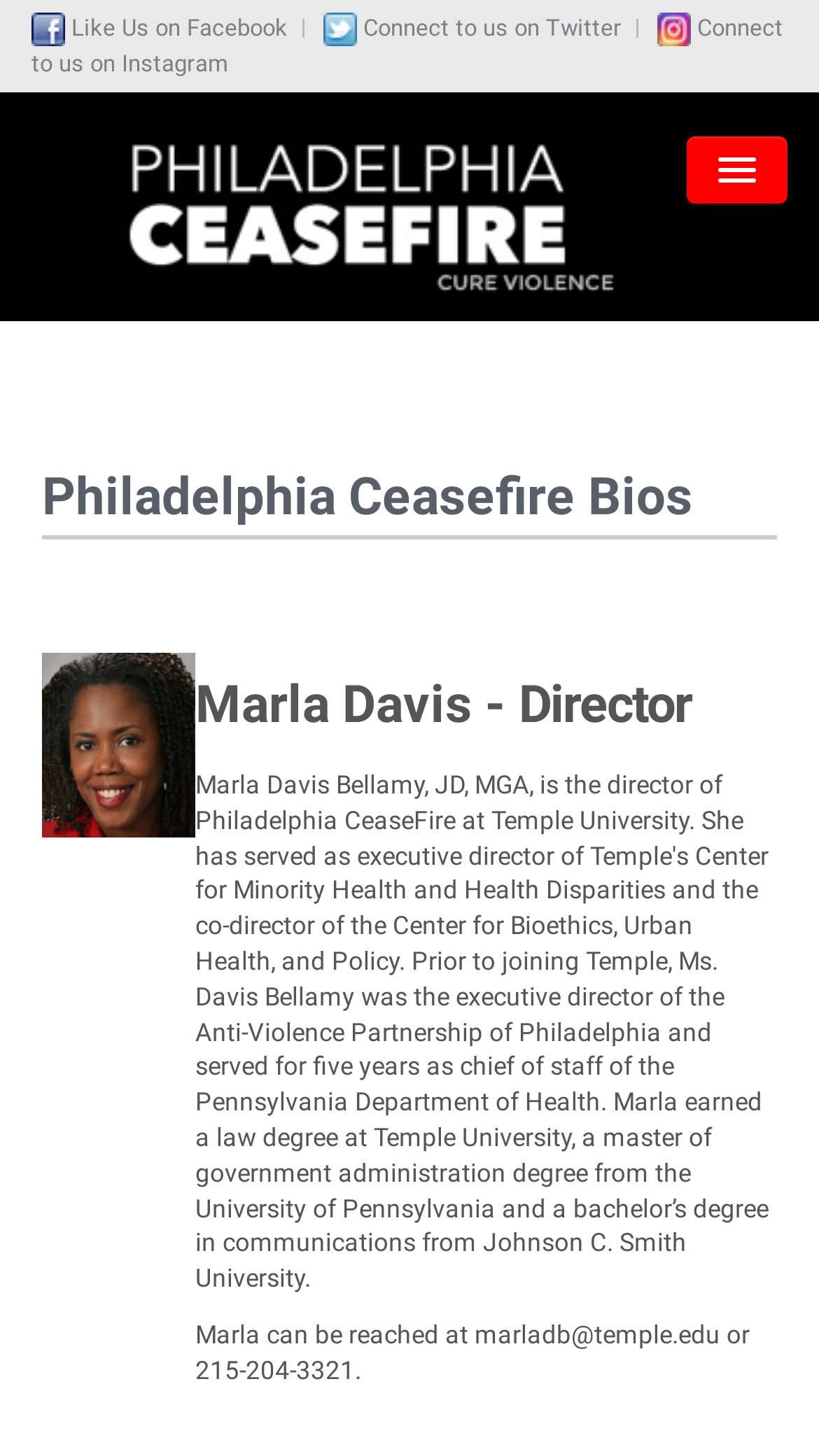Locate the bounding box coordinates of the clickable part needed for the task: "go to home page".

None